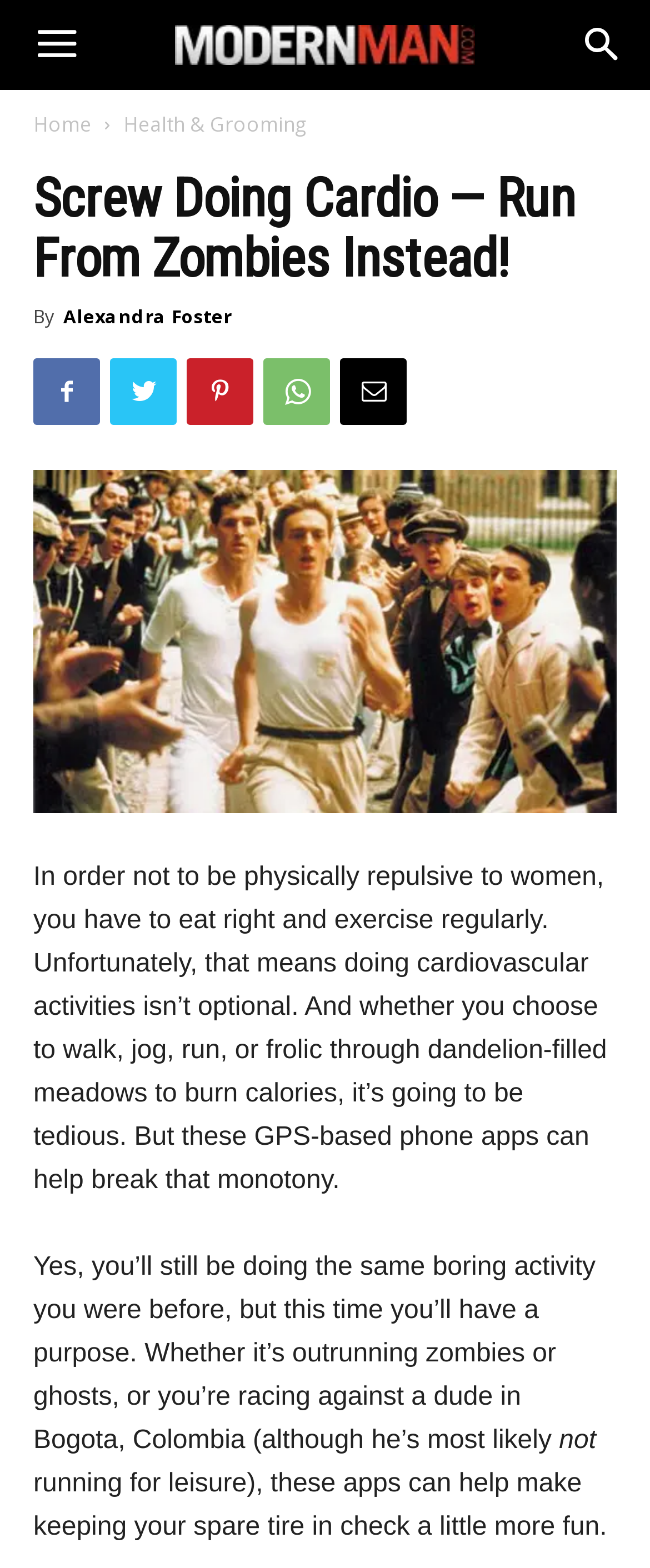Please respond to the question with a concise word or phrase:
What is the name of the website?

Modern Man